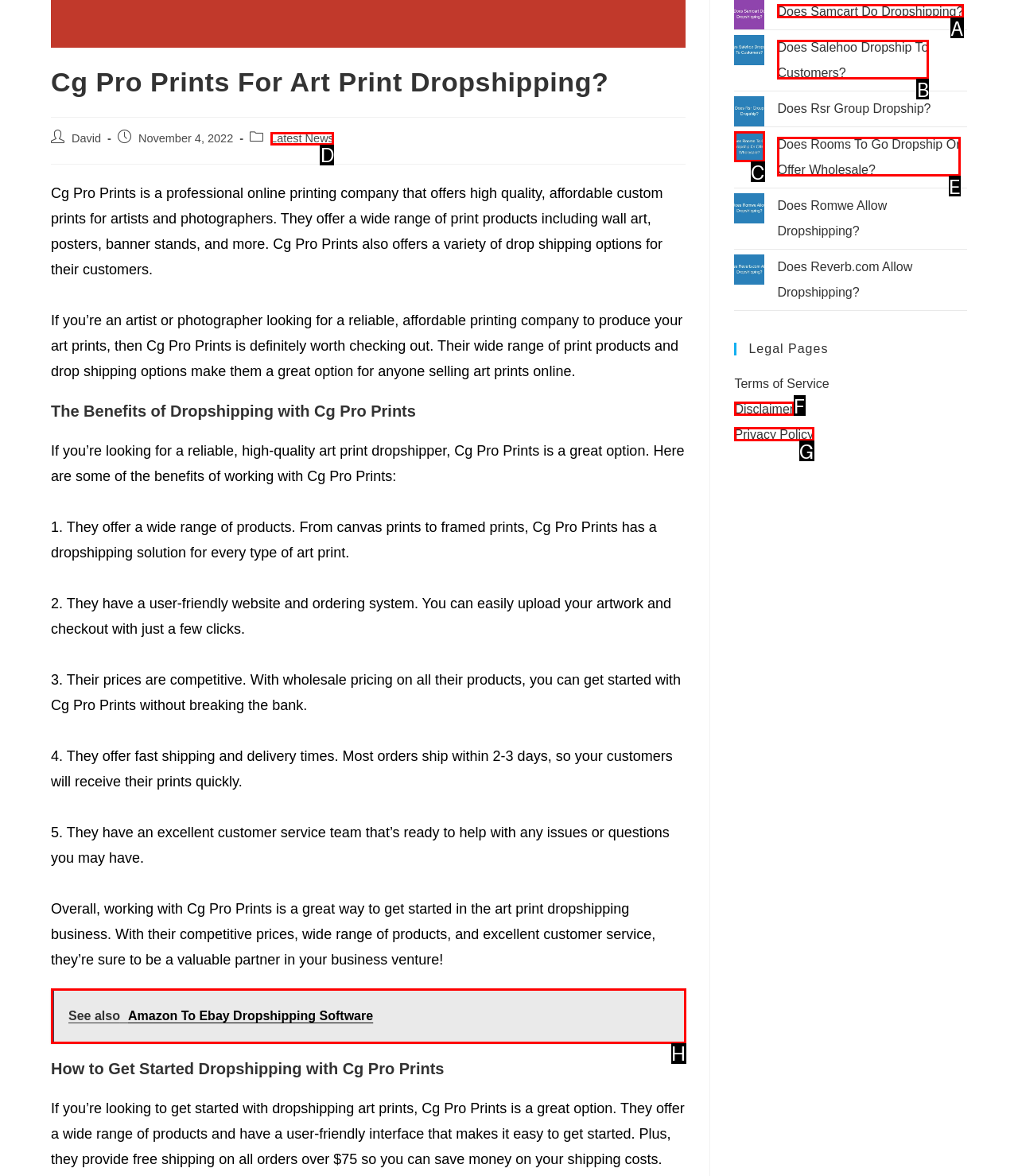Identify the option that corresponds to the description: Does Salehoo Dropship To Customers?. Provide only the letter of the option directly.

B